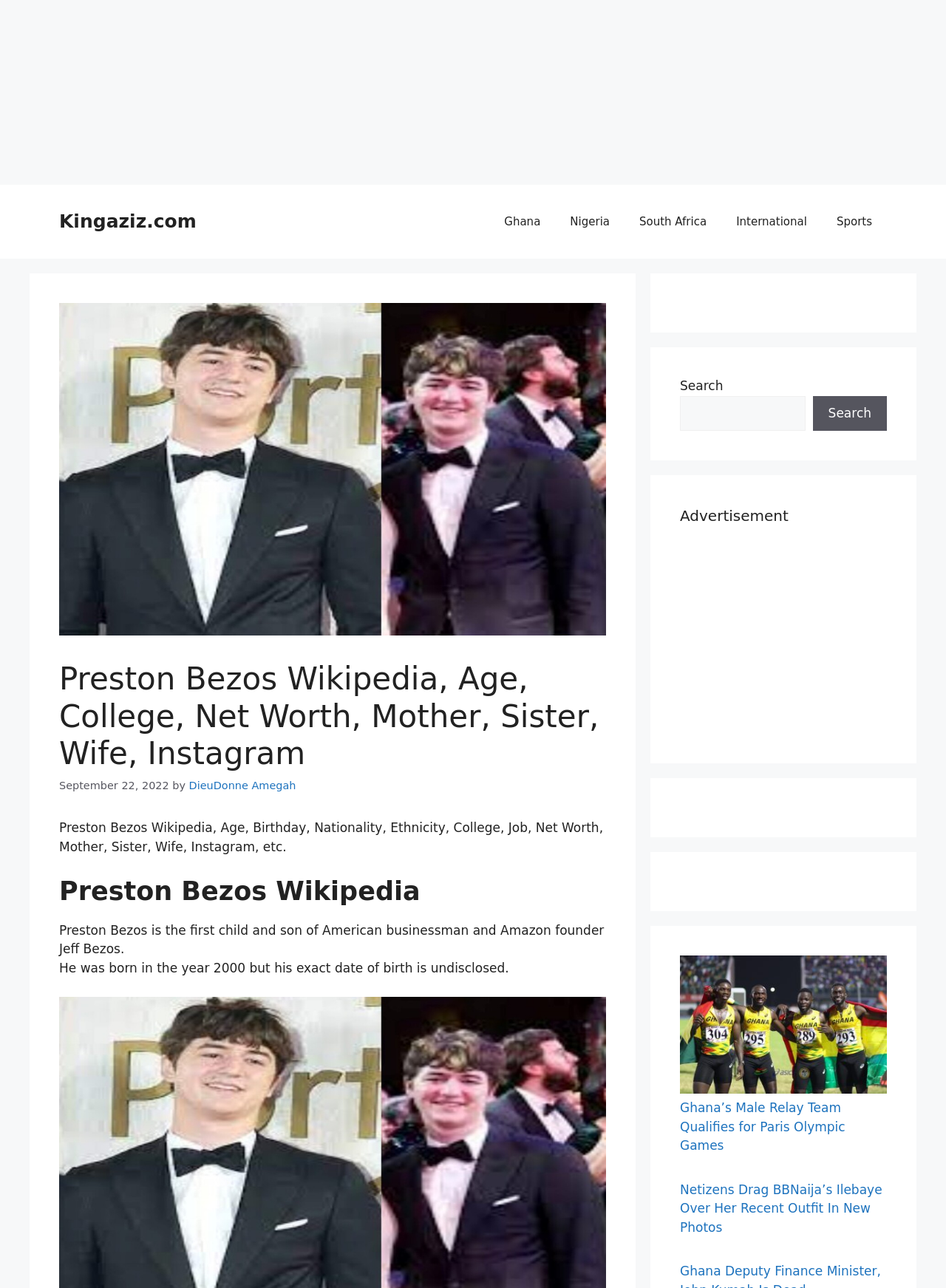Pinpoint the bounding box coordinates of the element you need to click to execute the following instruction: "Read about Preston Bezos Wikipedia". The bounding box should be represented by four float numbers between 0 and 1, in the format [left, top, right, bottom].

[0.062, 0.68, 0.641, 0.704]